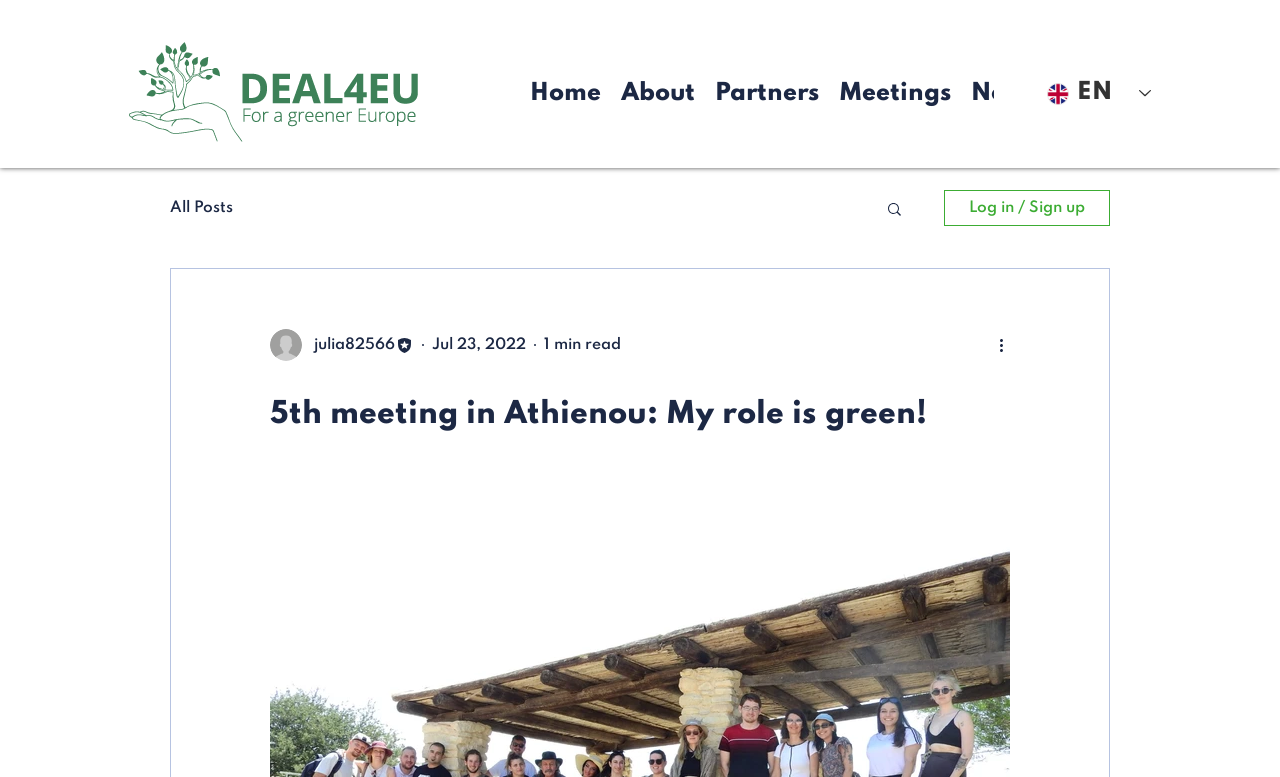What is the topic of the 5th meeting?
Provide a detailed and extensive answer to the question.

I found a heading element with the text '5th meeting in Athienou: My role is green!', which indicates the topic of the 5th meeting.